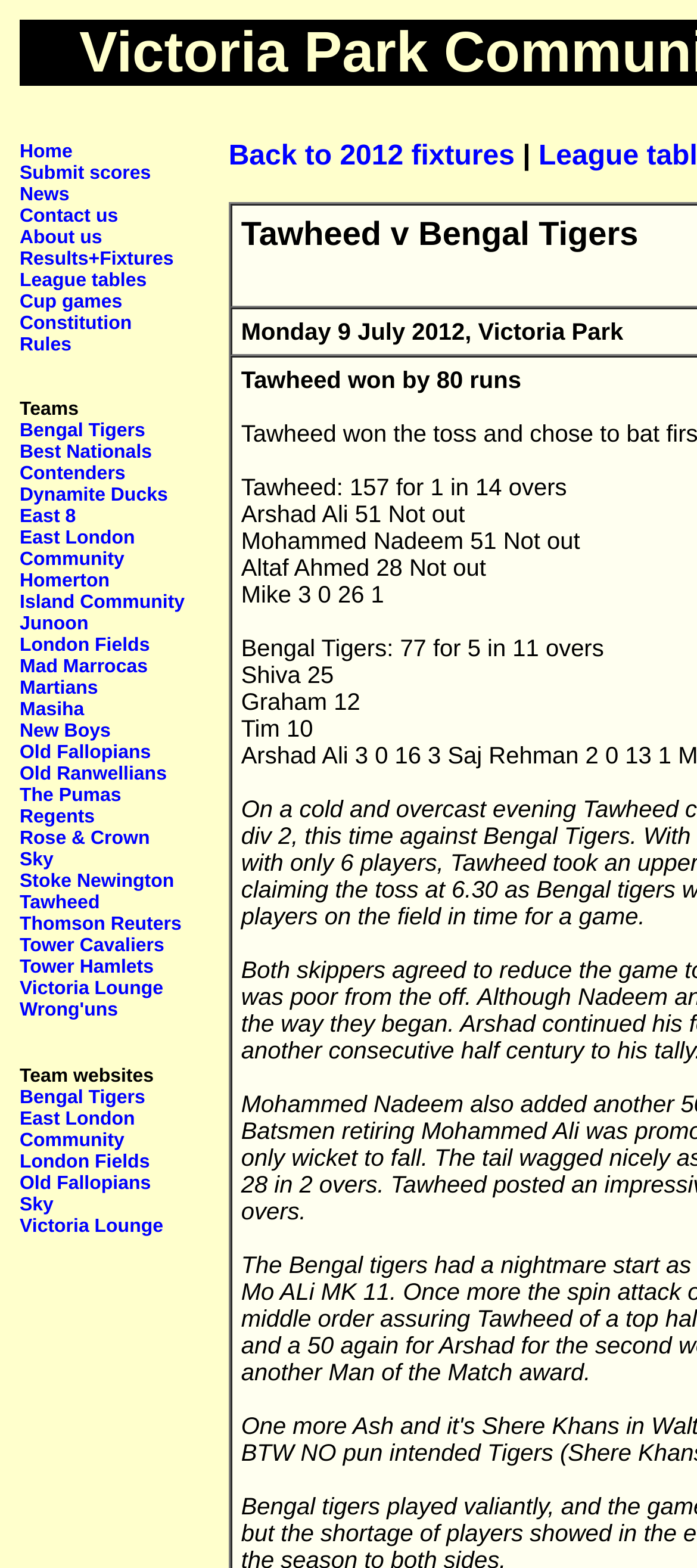Identify the bounding box coordinates of the element to click to follow this instruction: 'Visit Bengal Tigers team website'. Ensure the coordinates are four float values between 0 and 1, provided as [left, top, right, bottom].

[0.028, 0.694, 0.208, 0.707]